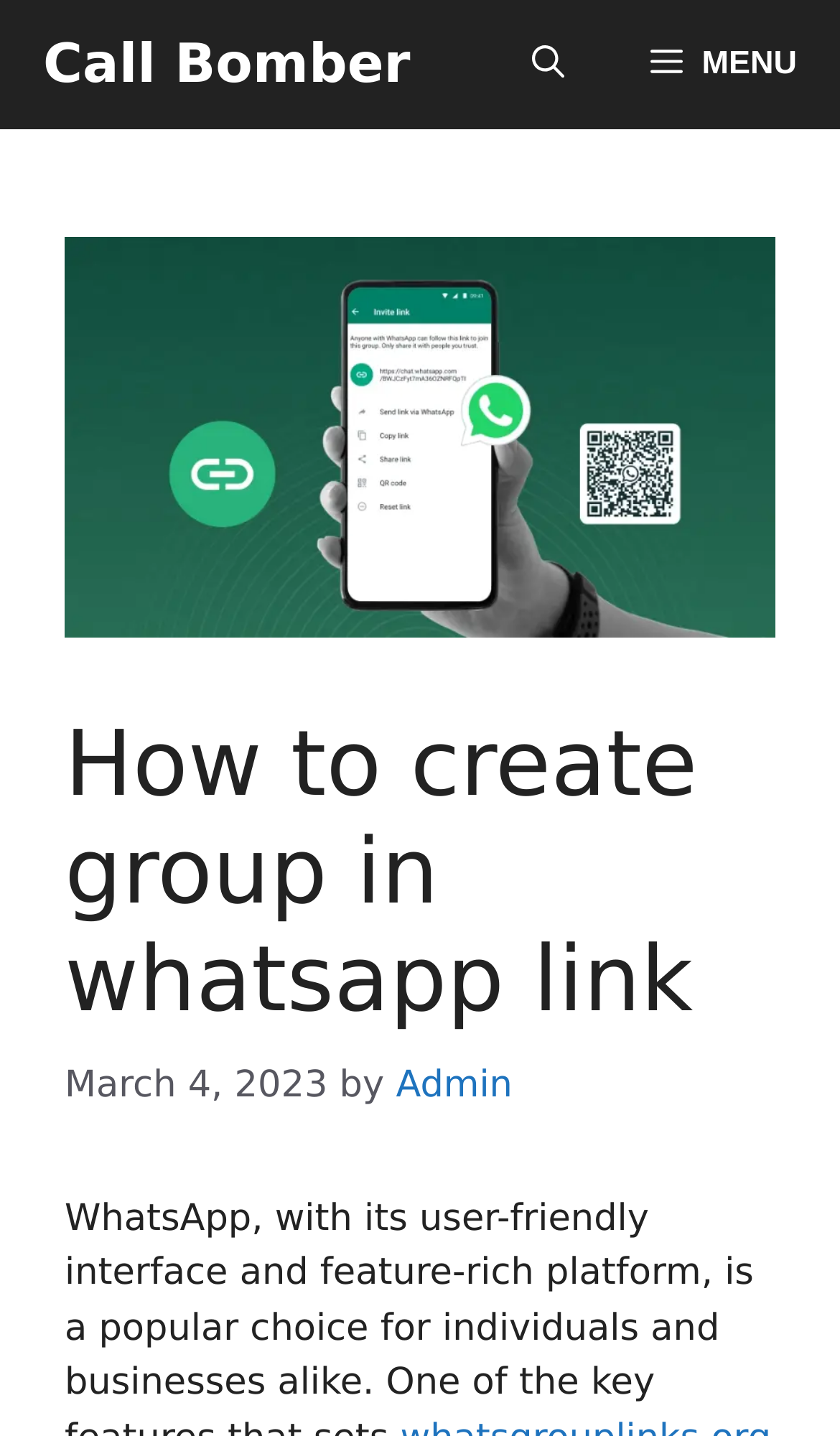Find the bounding box coordinates for the UI element whose description is: "Menu". The coordinates should be four float numbers between 0 and 1, in the format [left, top, right, bottom].

[0.723, 0.0, 1.0, 0.09]